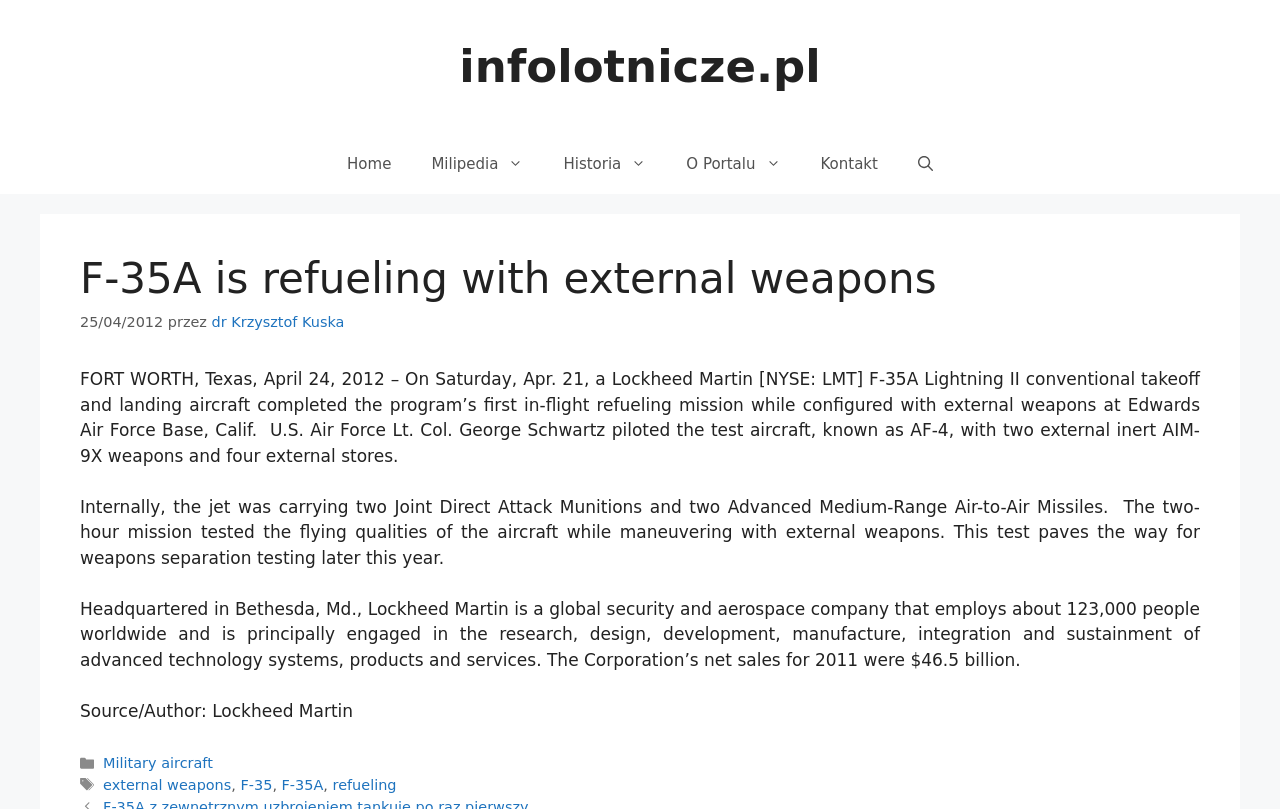What is the date of the F-35A refueling mission?
By examining the image, provide a one-word or phrase answer.

25/04/2012